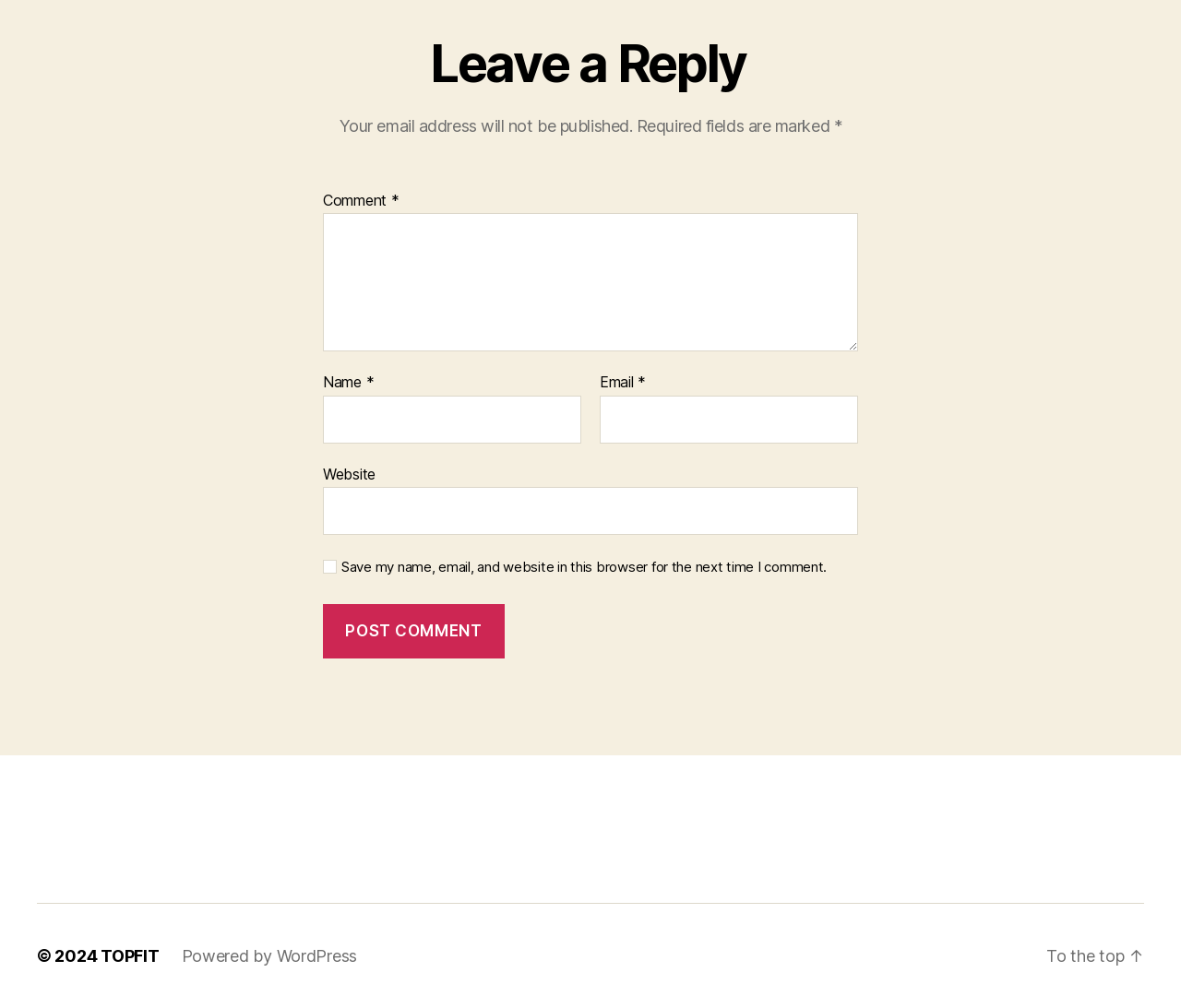Determine the bounding box coordinates for the area that needs to be clicked to fulfill this task: "Leave a comment". The coordinates must be given as four float numbers between 0 and 1, i.e., [left, top, right, bottom].

[0.273, 0.212, 0.727, 0.349]